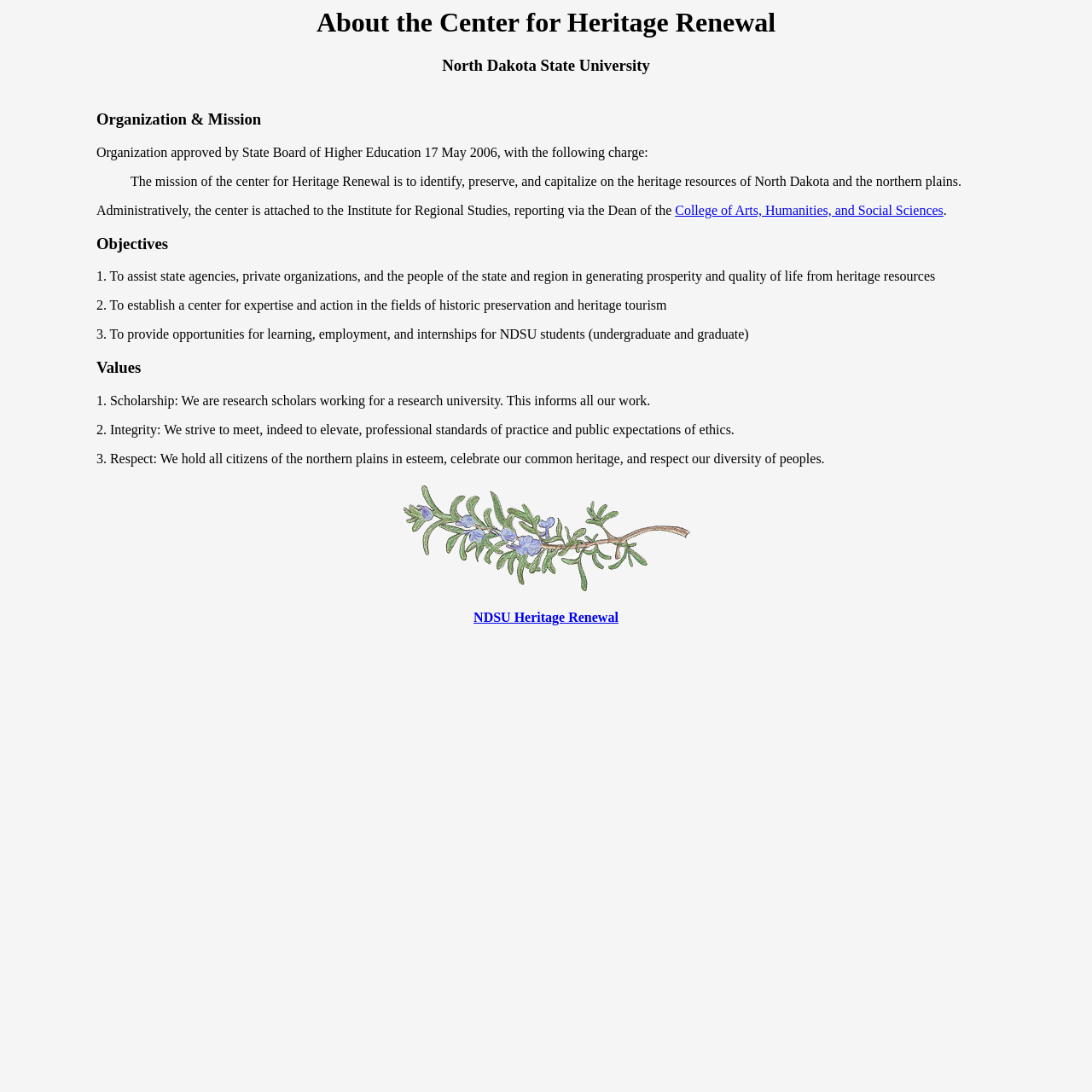Find the coordinates for the bounding box of the element with this description: "NDSU Heritage Renewal".

[0.434, 0.558, 0.566, 0.572]